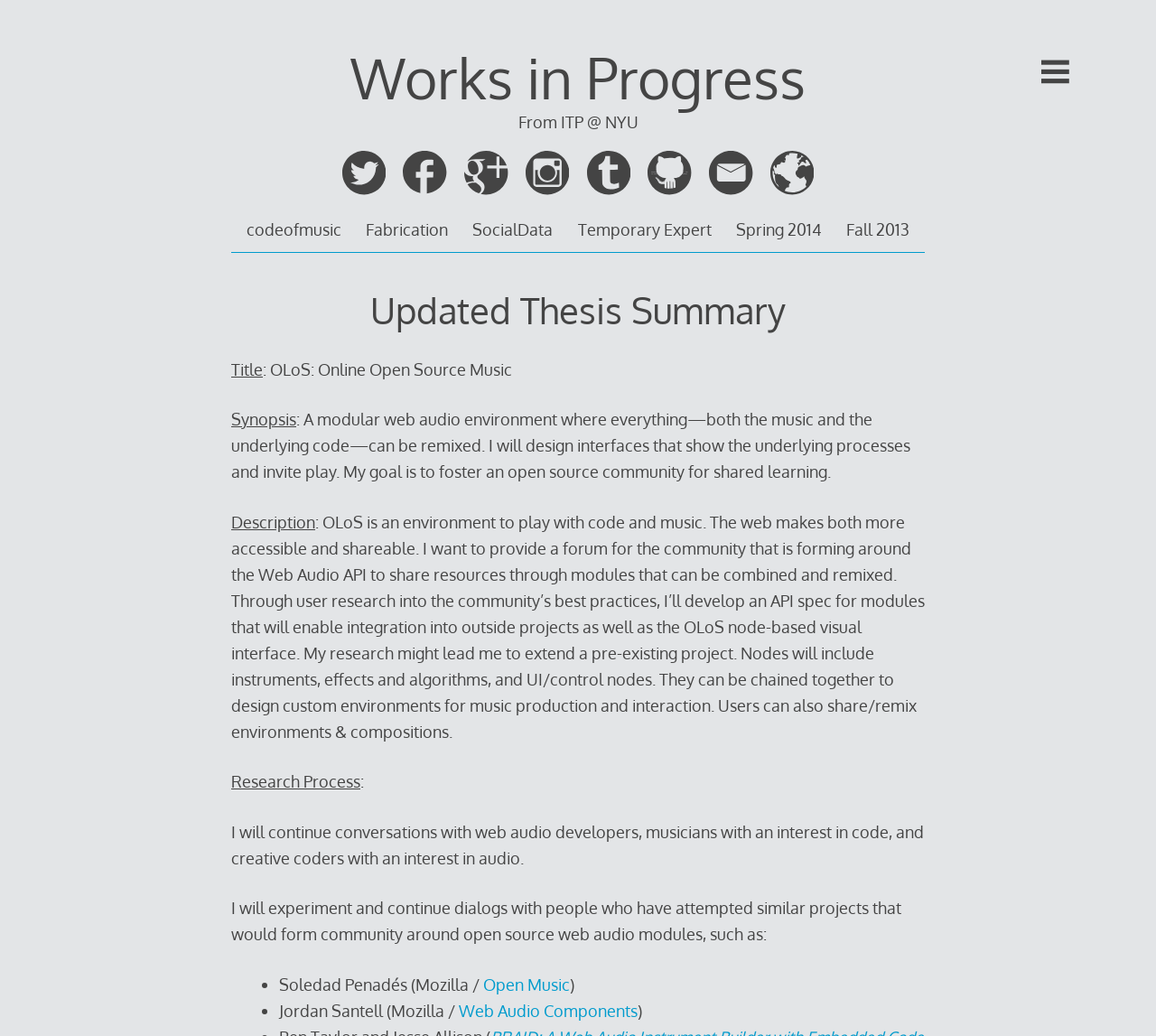Please identify the bounding box coordinates for the region that you need to click to follow this instruction: "Click the 'Open Music' link".

[0.418, 0.94, 0.493, 0.96]